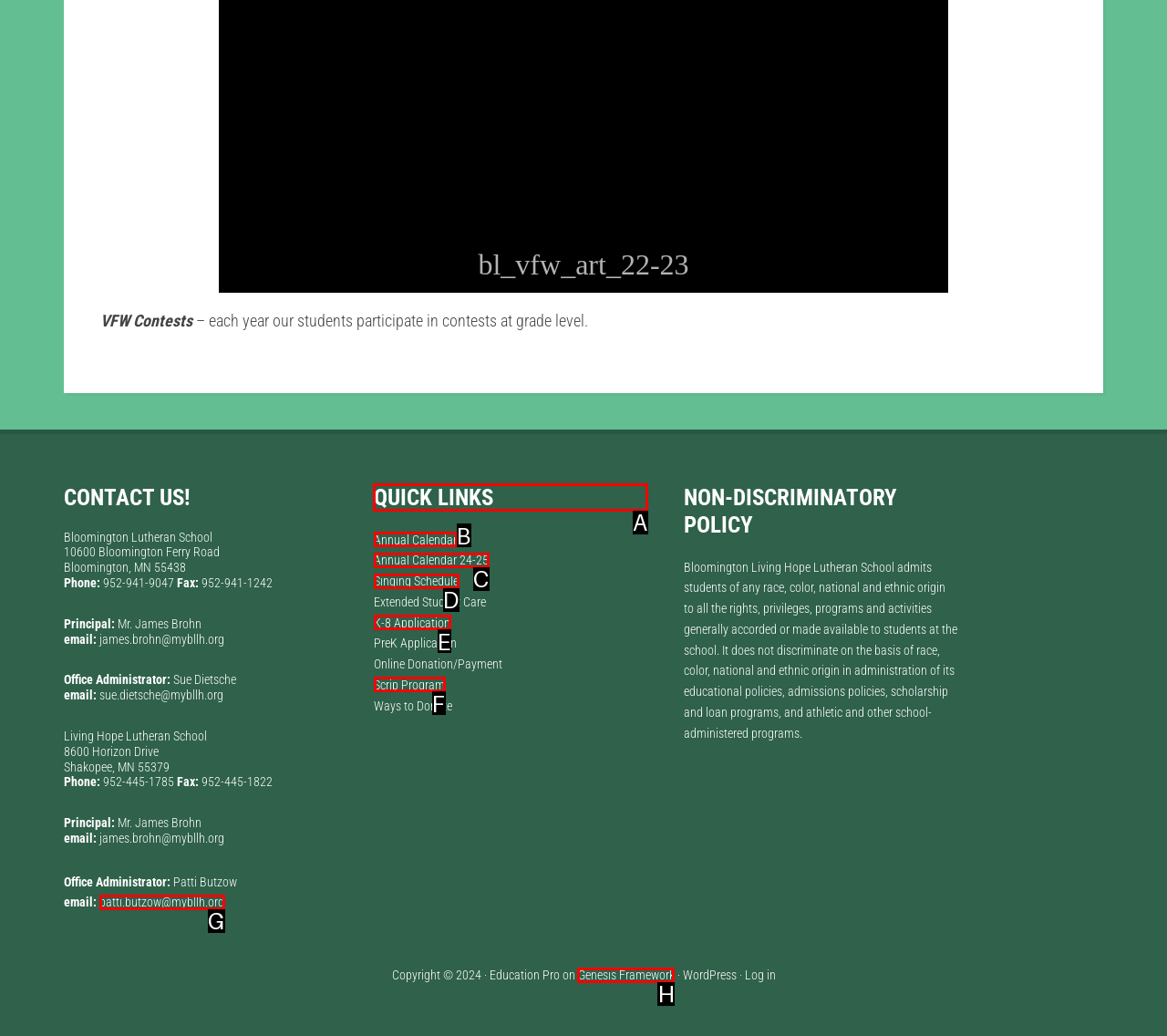Point out the specific HTML element to click to complete this task: Read more about 'Things to Consider When Choosing a Payroll Services Company' Reply with the letter of the chosen option.

None